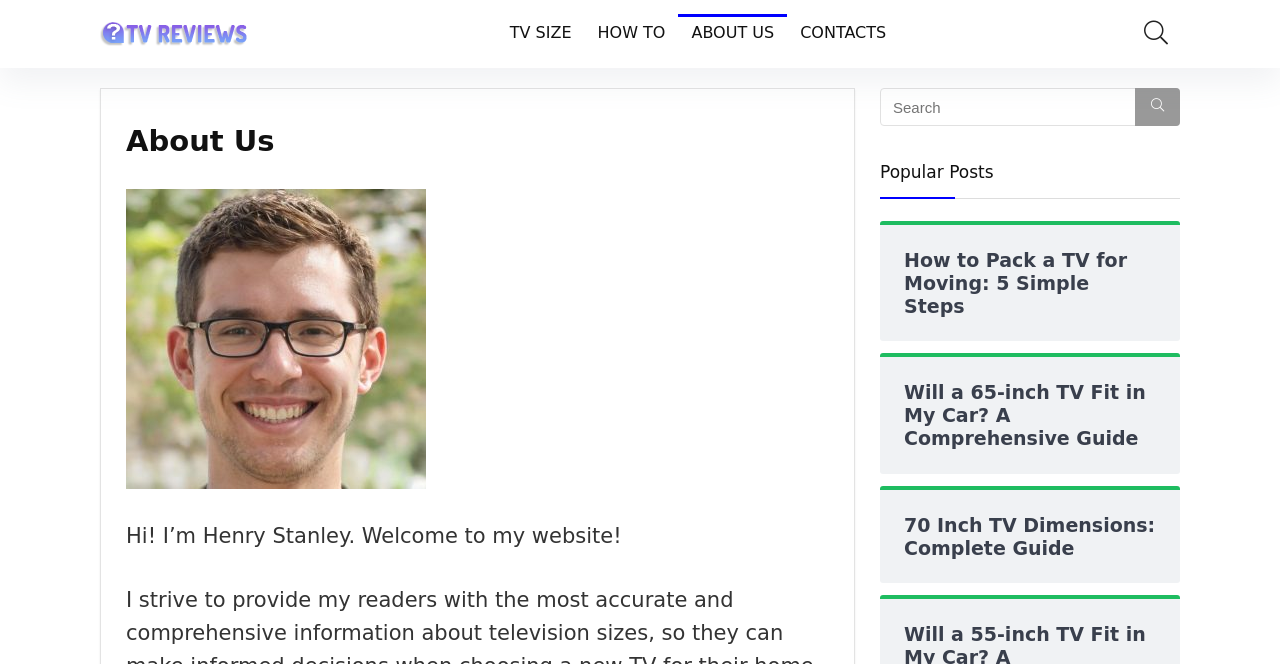Specify the bounding box coordinates of the region I need to click to perform the following instruction: "Read the recent post Unraveling the Wonders : Your Premier Destination for All Things Comics". The coordinates must be four float numbers in the range of 0 to 1, i.e., [left, top, right, bottom].

None